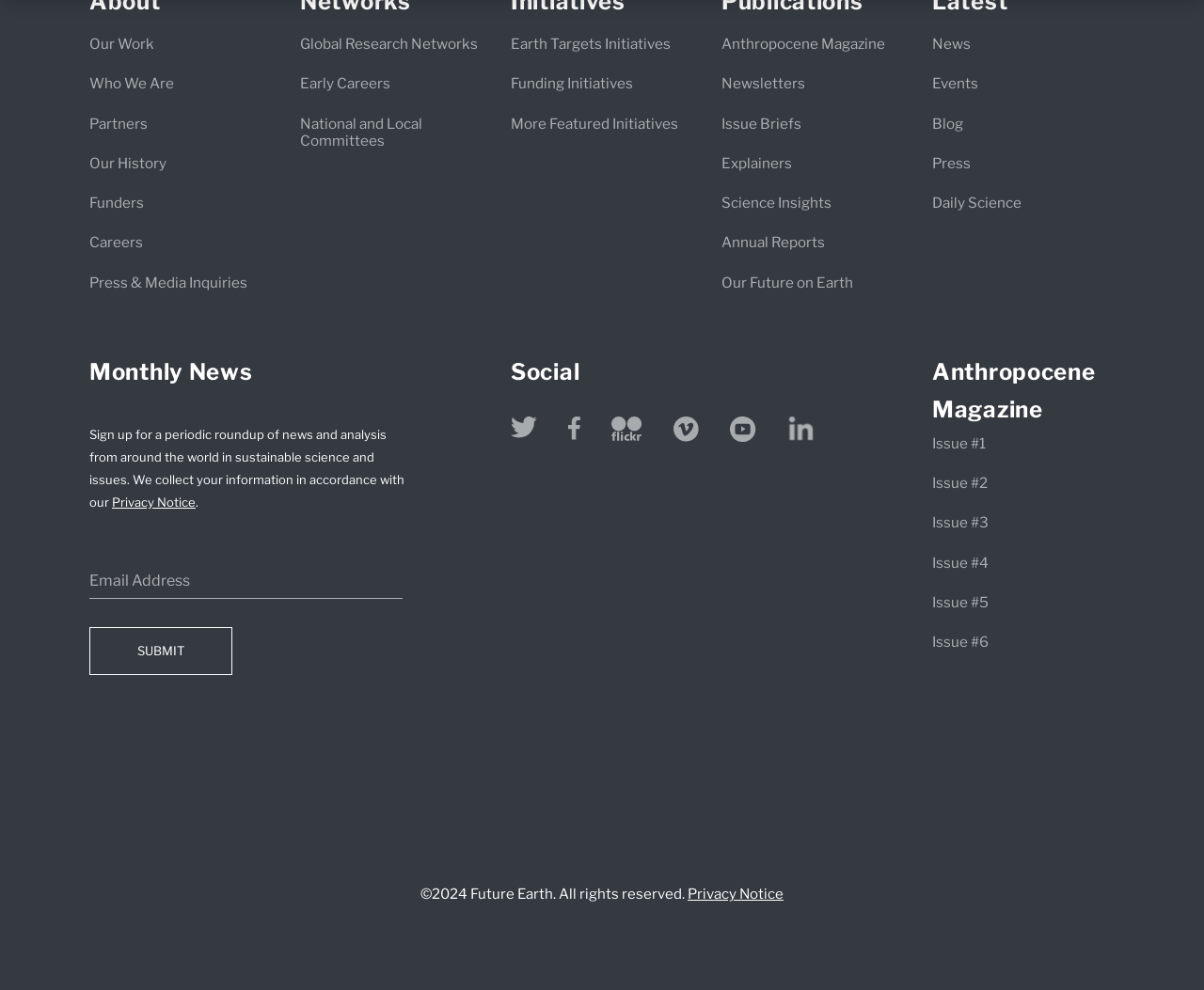How many social media links are there?
Answer with a single word or phrase by referring to the visual content.

6